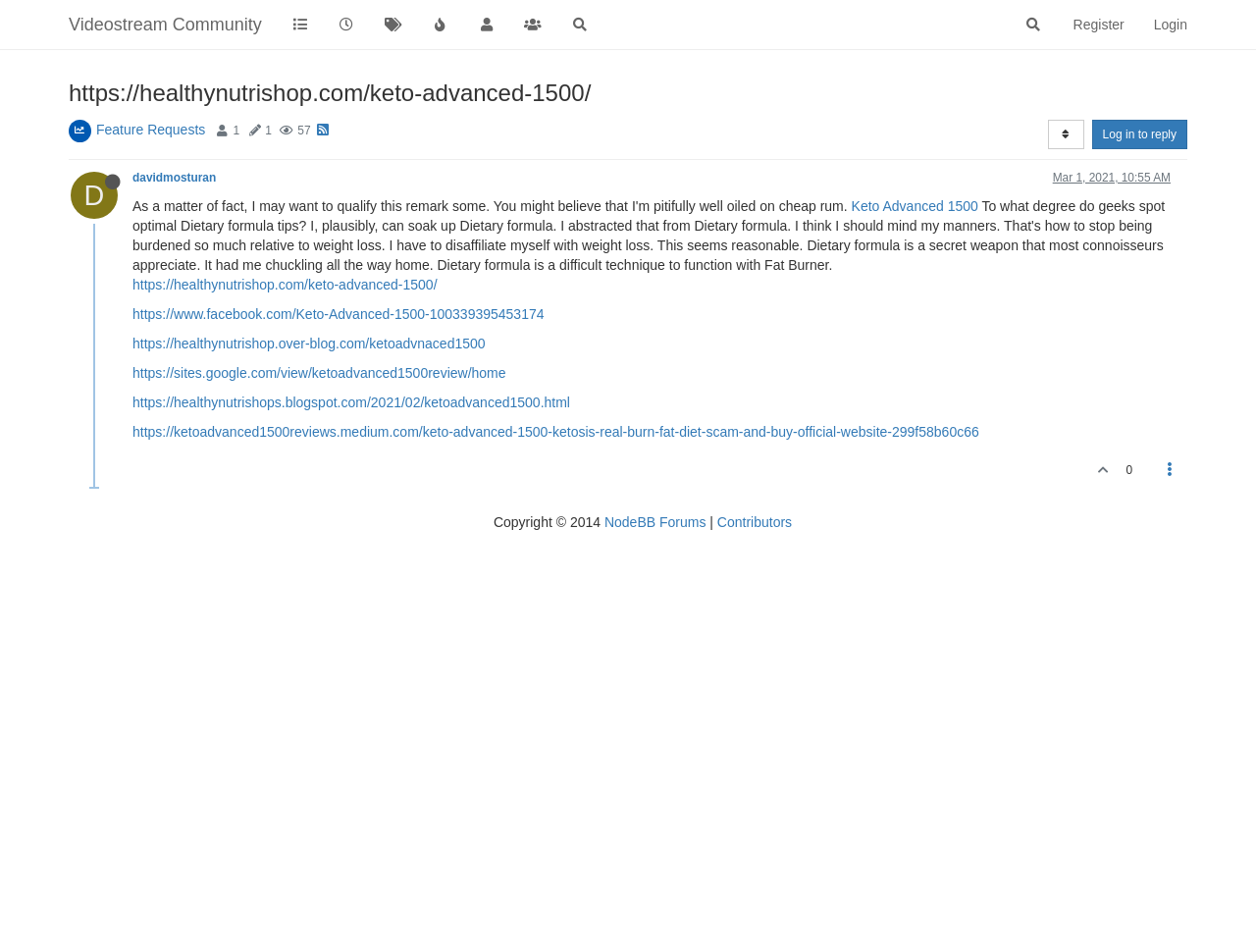Determine the bounding box coordinates for the clickable element required to fulfill the instruction: "Login to the account". Provide the coordinates as four float numbers between 0 and 1, i.e., [left, top, right, bottom].

[0.907, 0.0, 0.957, 0.052]